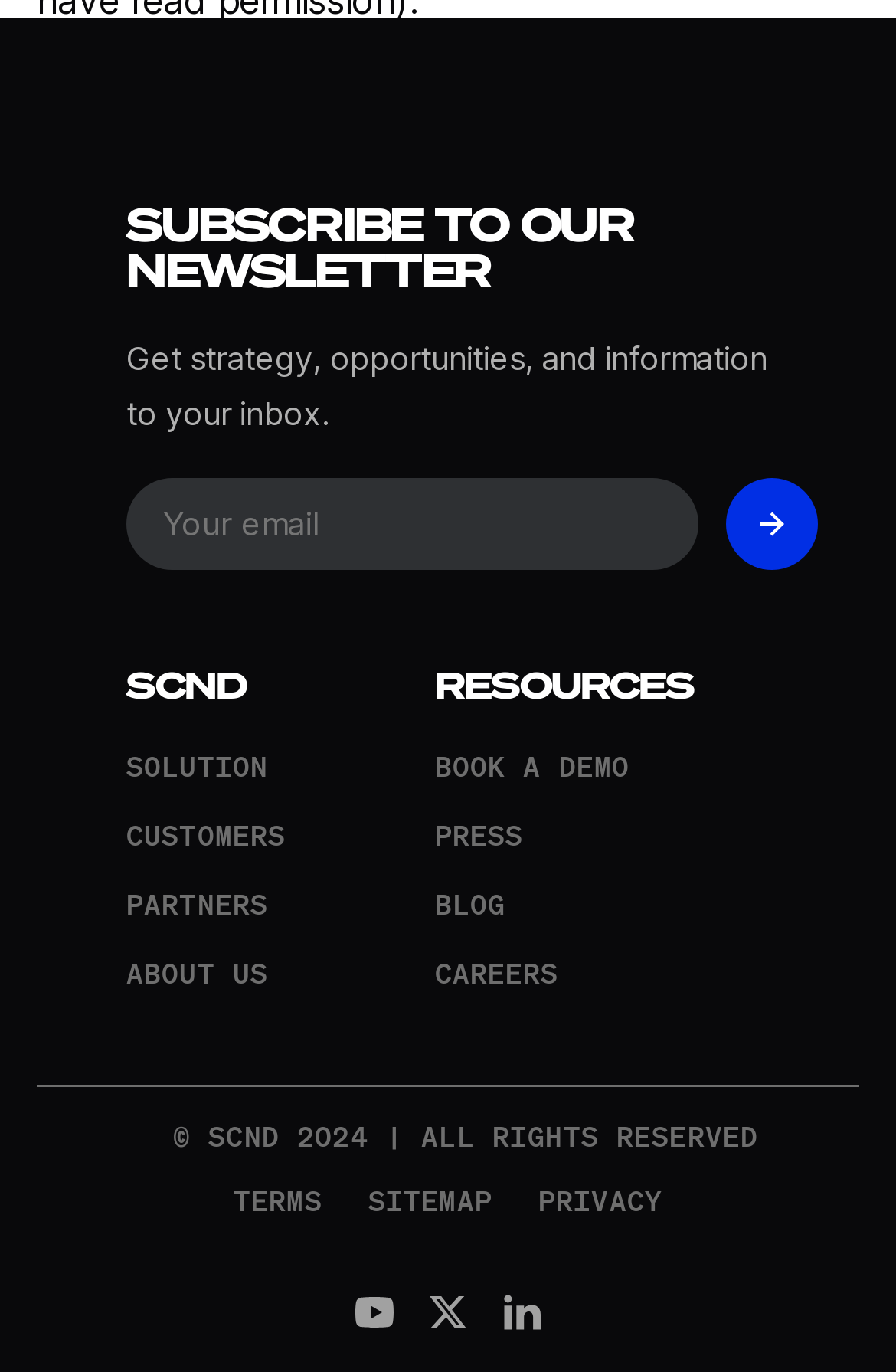Find and specify the bounding box coordinates that correspond to the clickable region for the instruction: "Subscribe to the newsletter".

[0.141, 0.348, 0.913, 0.415]